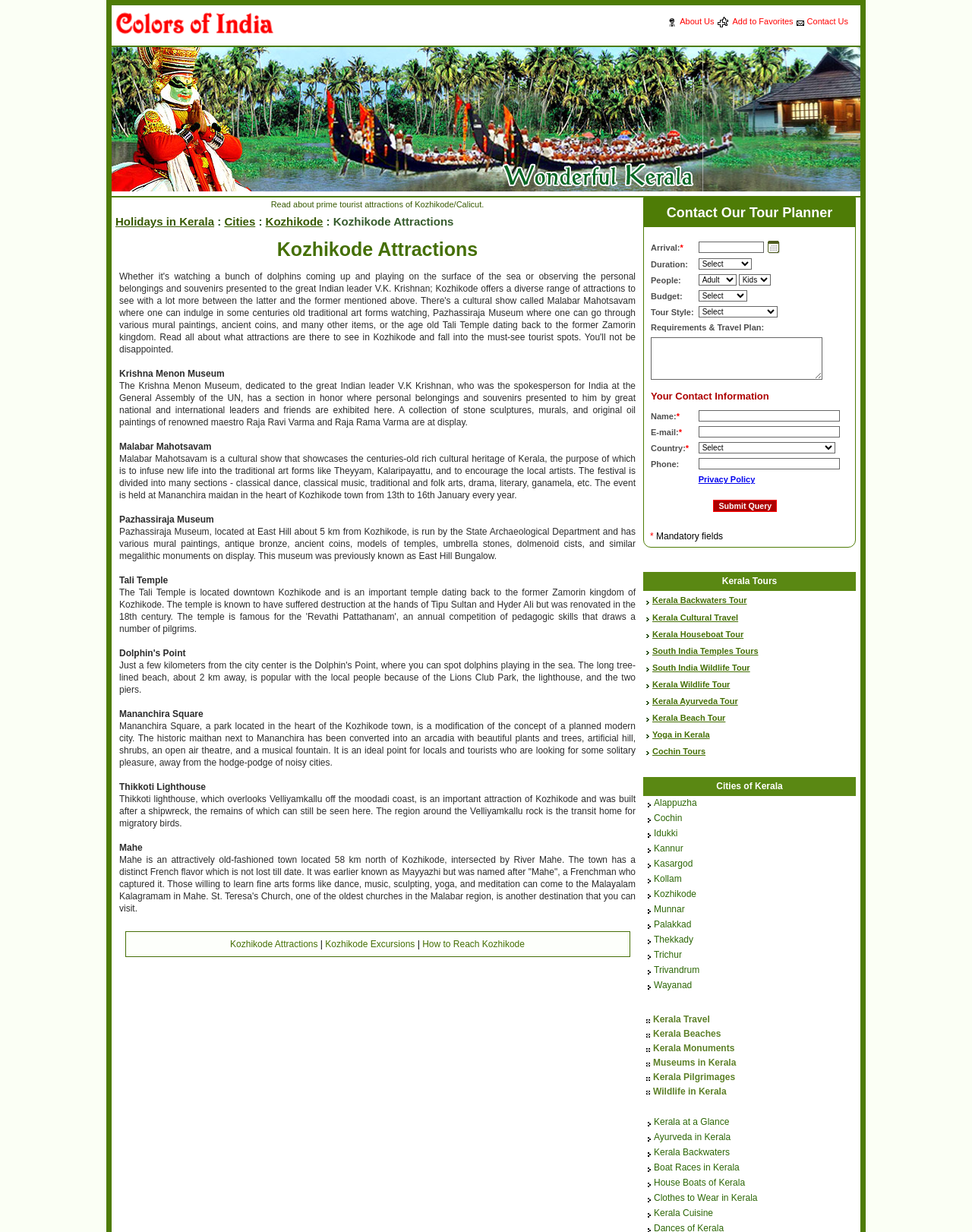What is the contact information required to submit a query?
Please provide a comprehensive answer based on the visual information in the image.

The question is asking about the contact information required to submit a query. After analyzing the webpage, I found that the answer is 'Name, E-mail, Country, Phone' which is mentioned in the section 'Contact Our Tour Planner'.